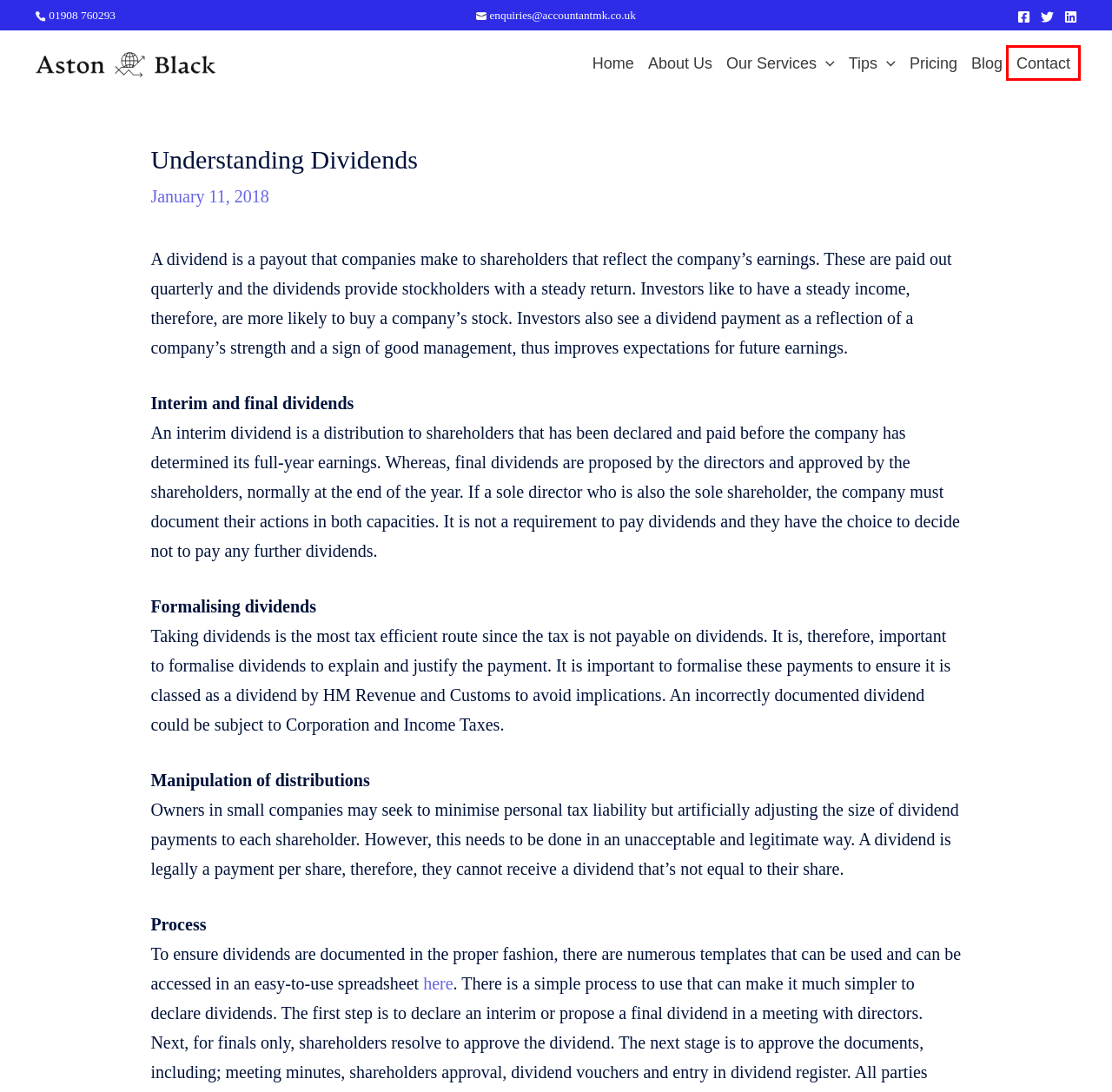Provided is a screenshot of a webpage with a red bounding box around an element. Select the most accurate webpage description for the page that appears after clicking the highlighted element. Here are the candidates:
A. Privacy Policy – Aston Black Accountants
B. Pricing – Aston Black Accountants
C. Personal Taxes – Aston Black Accountants
D. Payroll – Aston Black Accountants
E. About Us – Aston Black Accountants
F. Aston Black Accountants – Small Business Accountants for Bucks, Beds and Northants
G. Contact – Aston Black Accountants
H. Blog – Aston Black Accountants

G